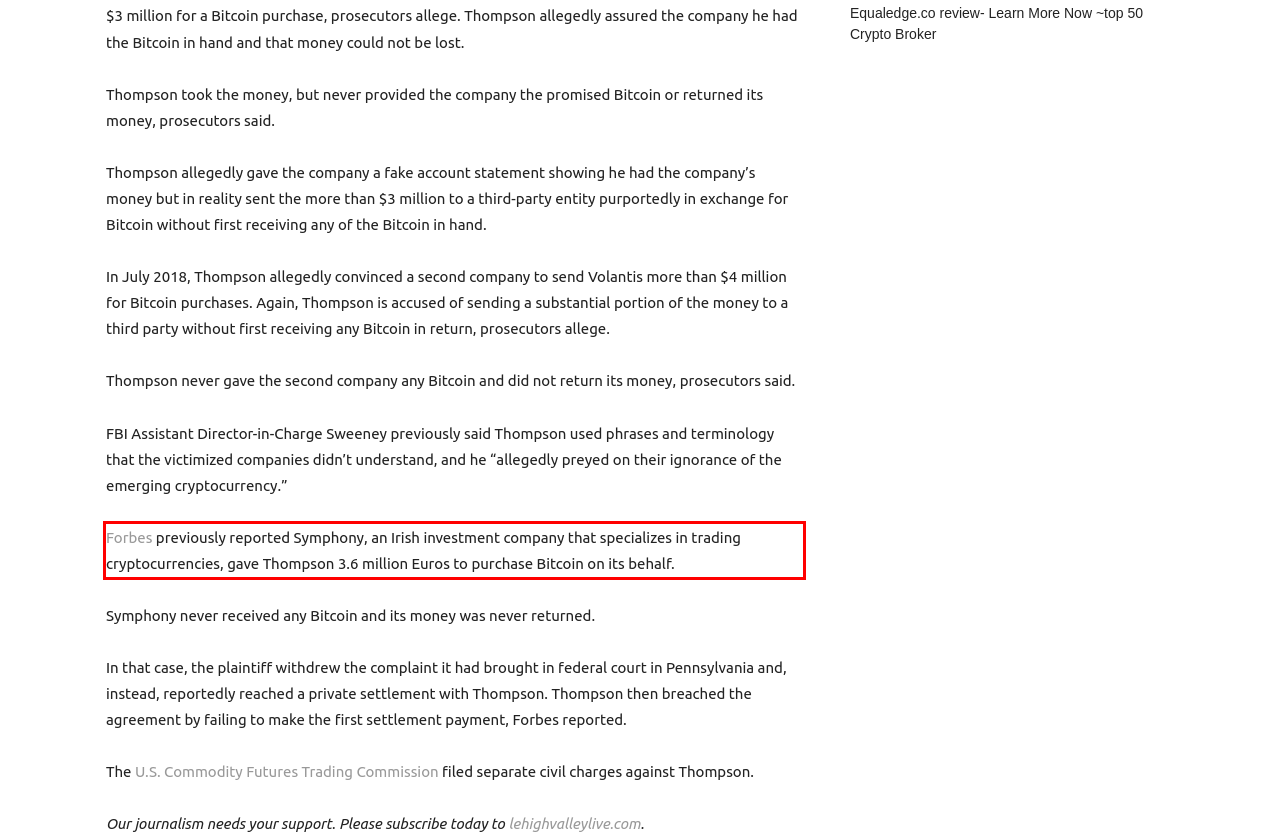Please extract the text content from the UI element enclosed by the red rectangle in the screenshot.

Forbes previously reported Symphony, an Irish investment company that specializes in trading cryptocurrencies, gave Thompson 3.6 million Euros to purchase Bitcoin on its behalf.